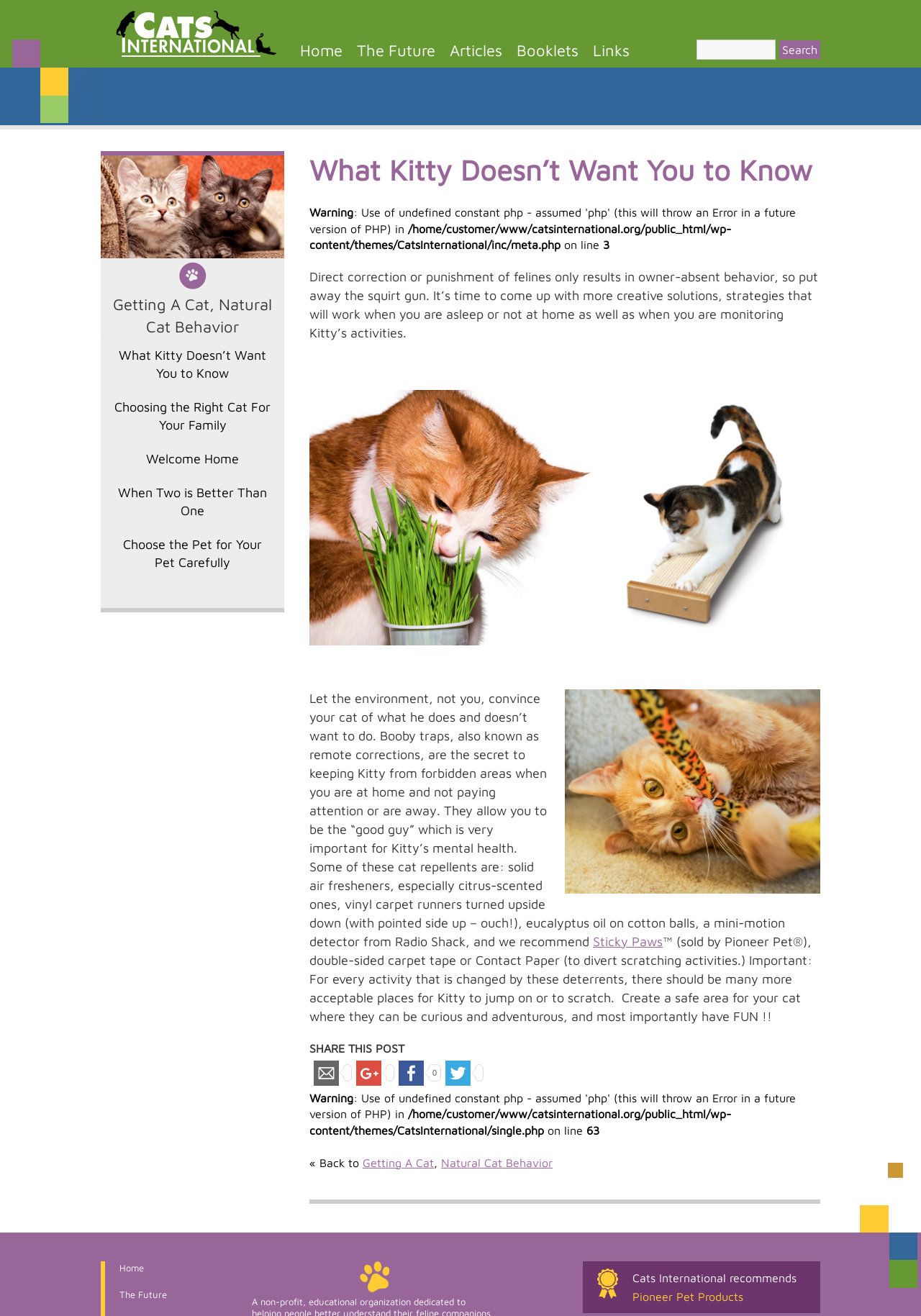Please provide a comprehensive response to the question based on the details in the image: How many links are there in the main menu?

The main menu is located at the top of the webpage, and it contains links to 'Home', 'The Future', 'Articles', 'Booklets', and 'Links', which makes a total of 5 links.